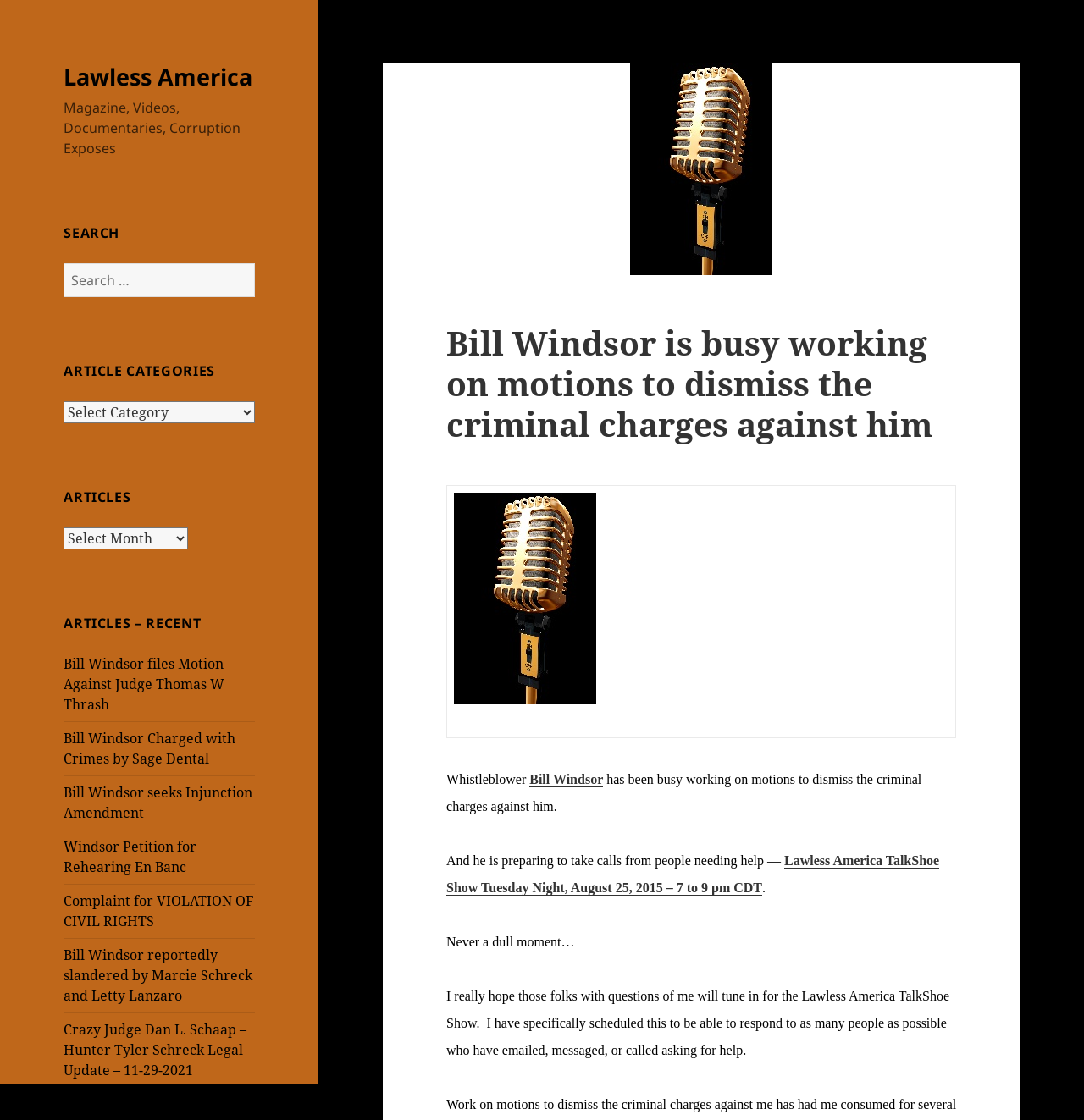Locate the coordinates of the bounding box for the clickable region that fulfills this instruction: "Select an article category".

[0.059, 0.358, 0.235, 0.378]